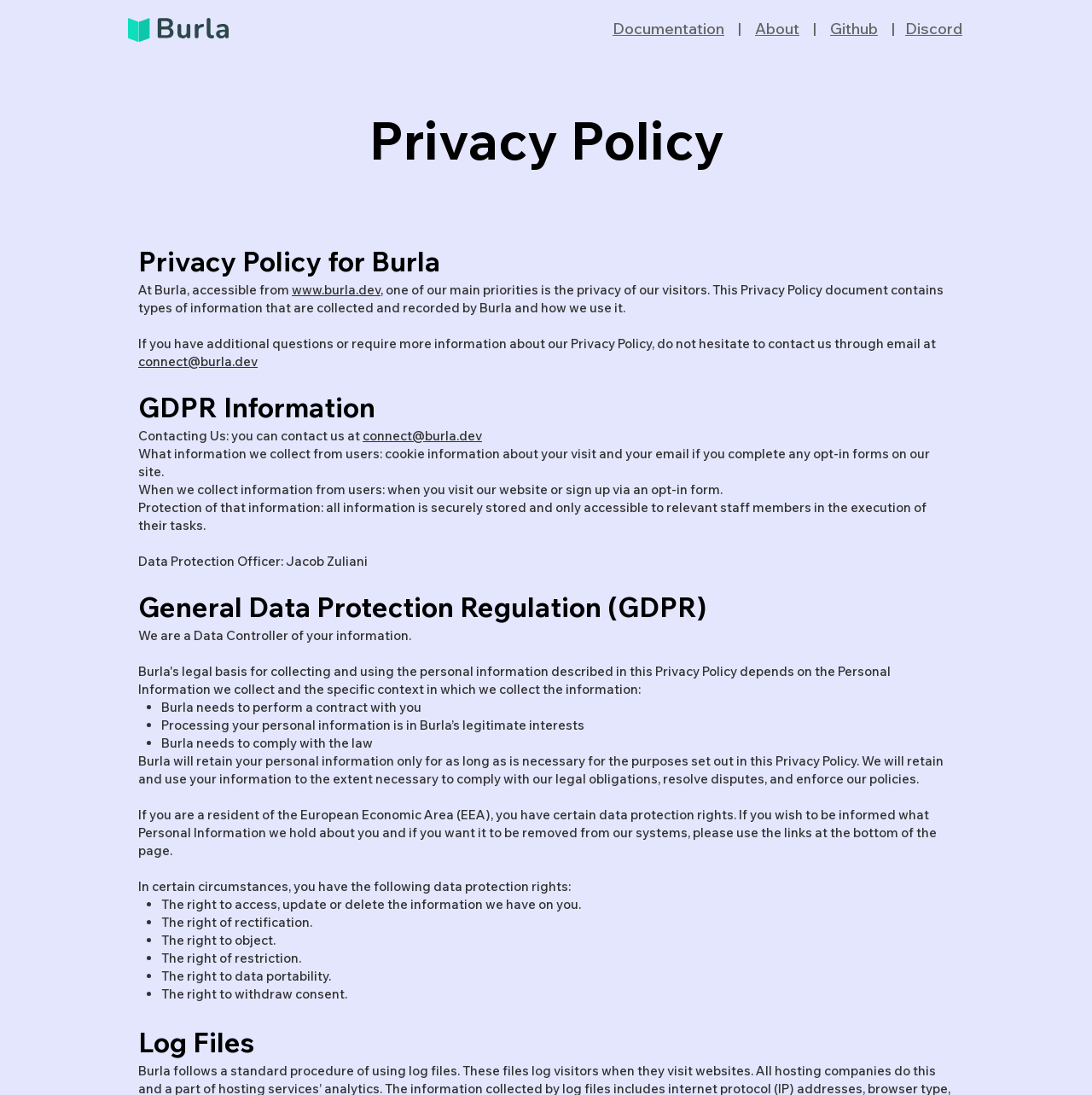Look at the image and give a detailed response to the following question: What is the main priority of Burla?

According to the webpage, 'At Burla, accessible from www.burla.dev, one of our main priorities is the privacy of our visitors.' This statement indicates that Burla's primary concern is the privacy of its visitors.